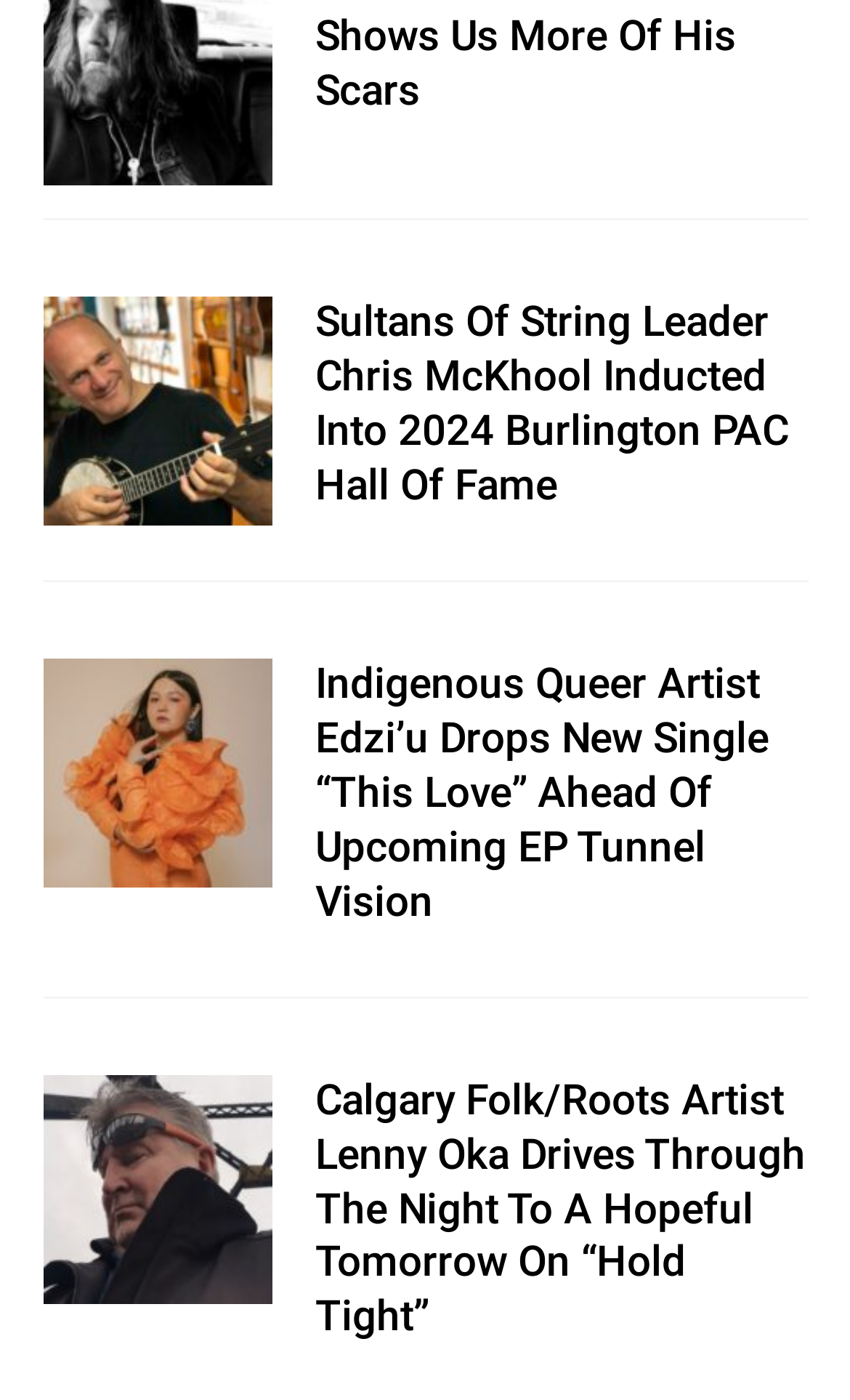How many links are associated with the last article?
Refer to the image and offer an in-depth and detailed answer to the question.

The last article has two links associated with it, one with the text 'Calgary Folk/Roots Artist Lenny Oka Drives Through The Night To A Hopeful Tomorrow On “Hold Tight”' and another with the same text but as a heading.